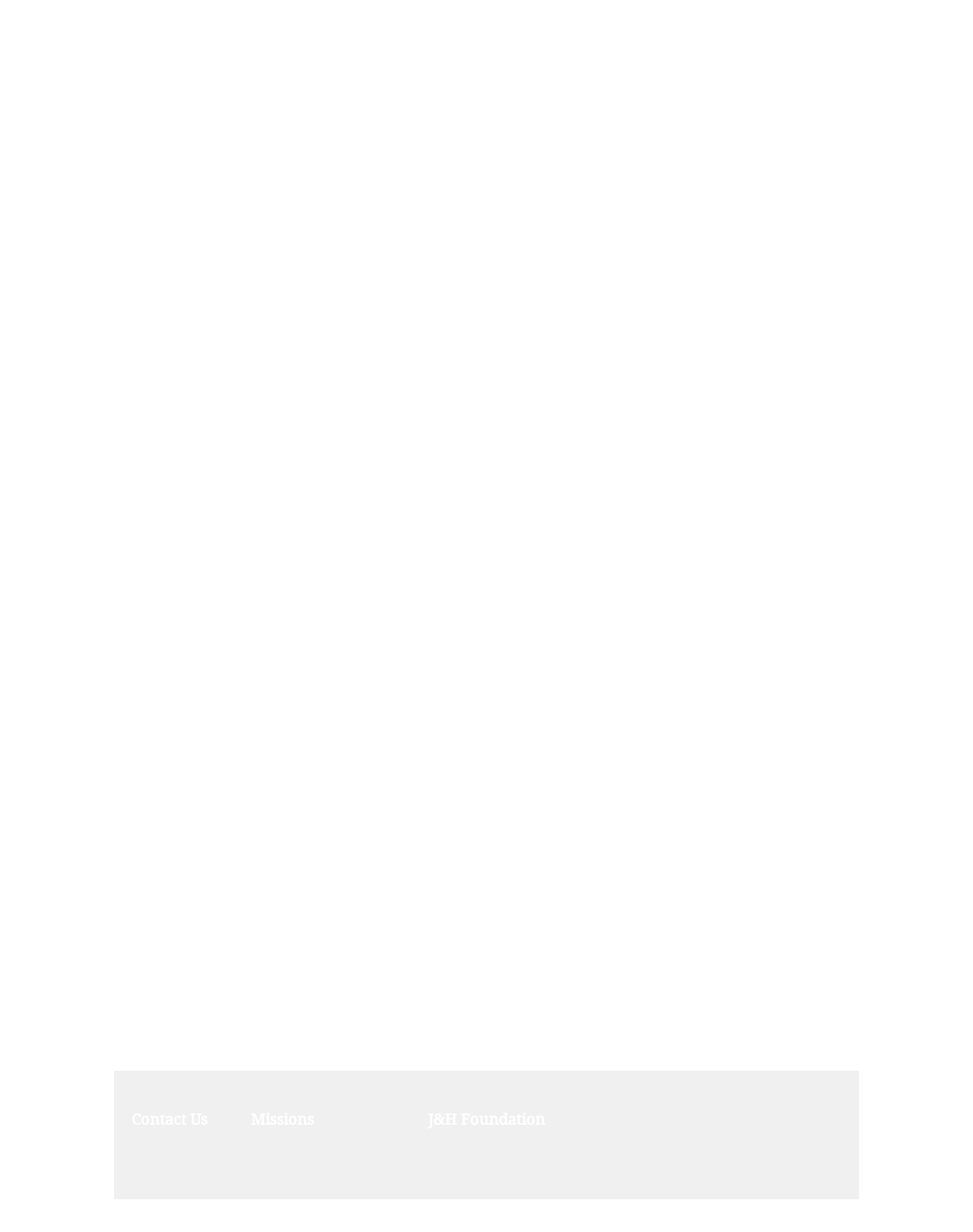Is there a 'Missions' link on the webpage?
Look at the image and answer the question with a single word or phrase.

Yes